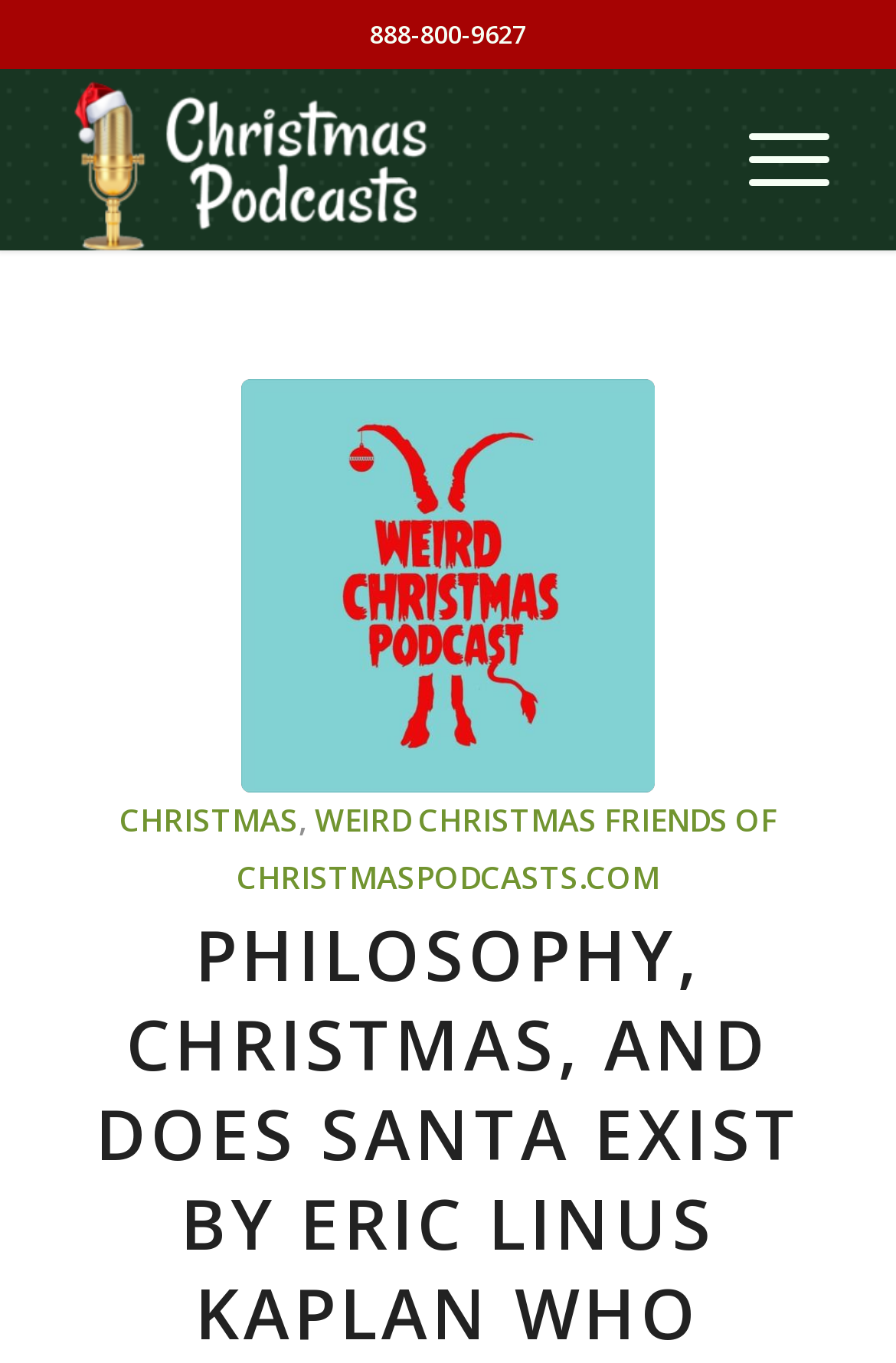Is there a table on the webpage?
Based on the image, provide your answer in one word or phrase.

Yes